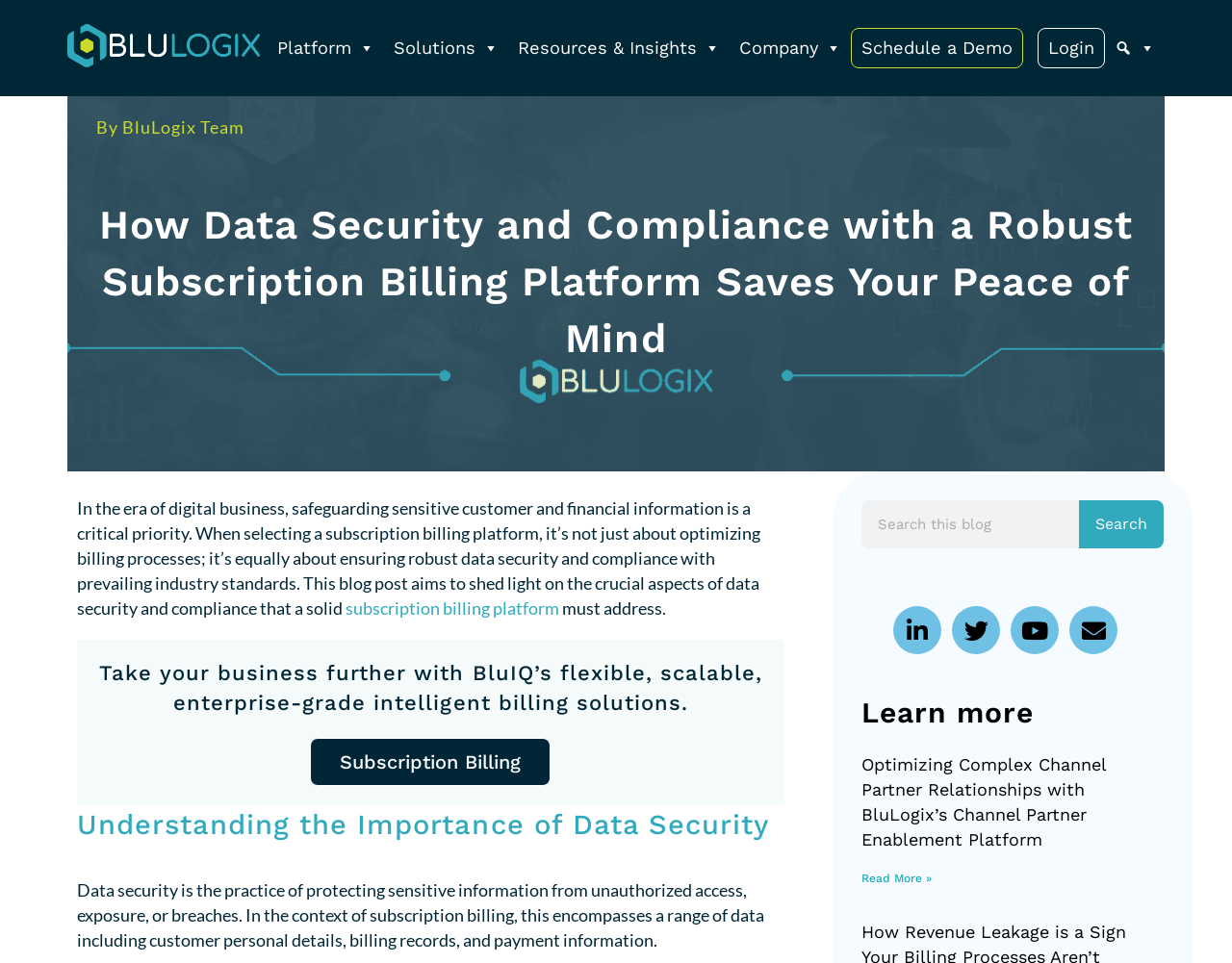Determine the bounding box coordinates of the target area to click to execute the following instruction: "Click on the 'Schedule a Demo' link."

[0.691, 0.03, 0.83, 0.07]